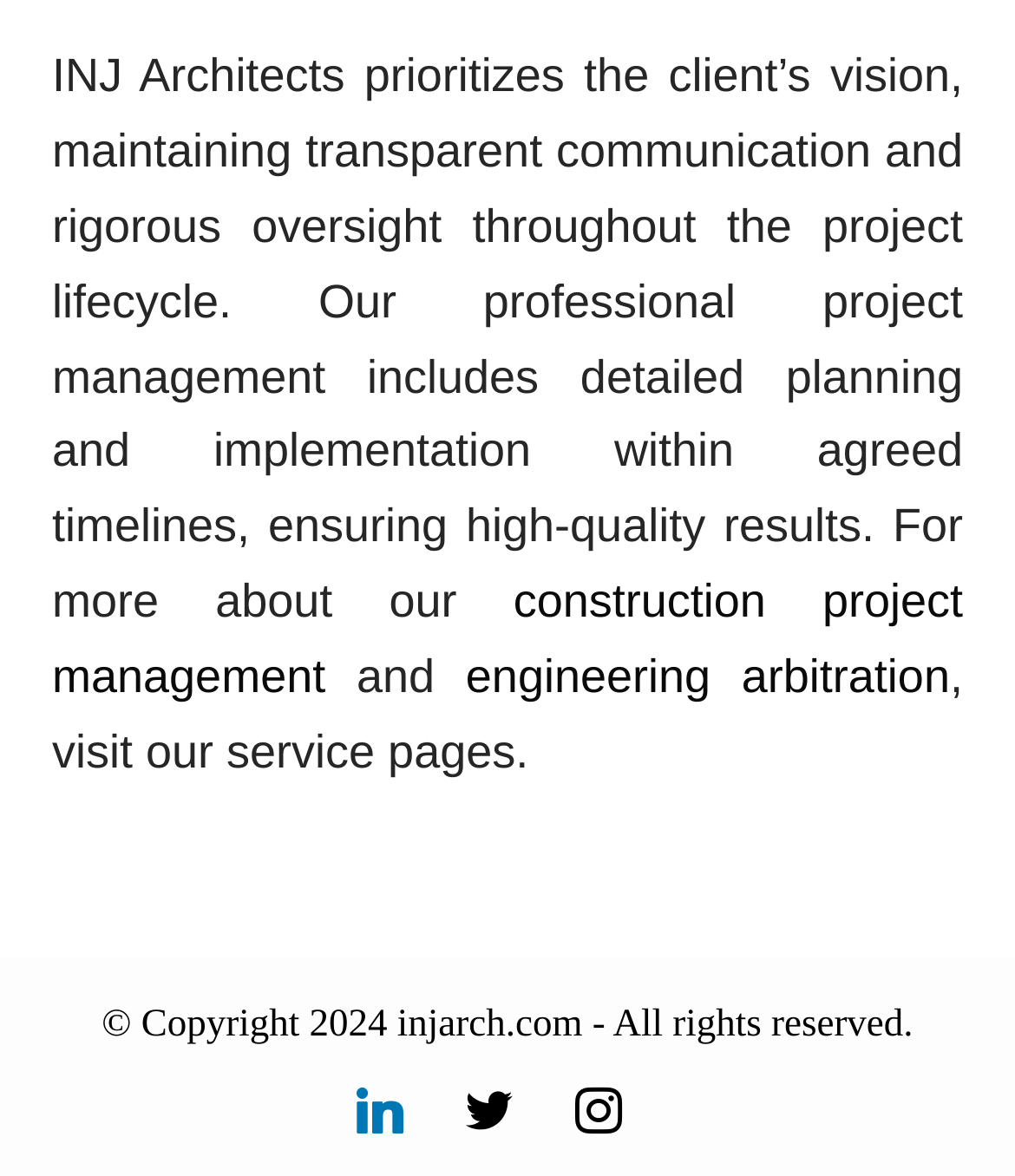Provide the bounding box for the UI element matching this description: "linkedin".

[0.331, 0.926, 0.418, 0.962]